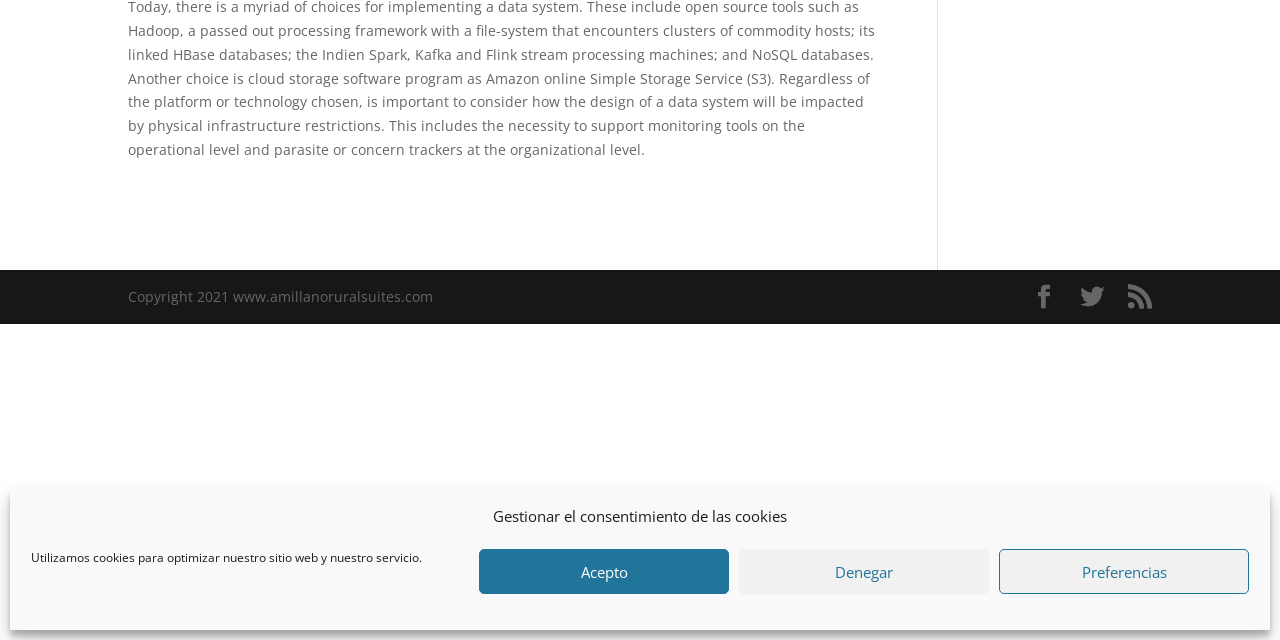Bounding box coordinates should be provided in the format (top-left x, top-left y, bottom-right x, bottom-right y) with all values between 0 and 1. Identify the bounding box for this UI element: Preferencias

[0.78, 0.858, 0.976, 0.928]